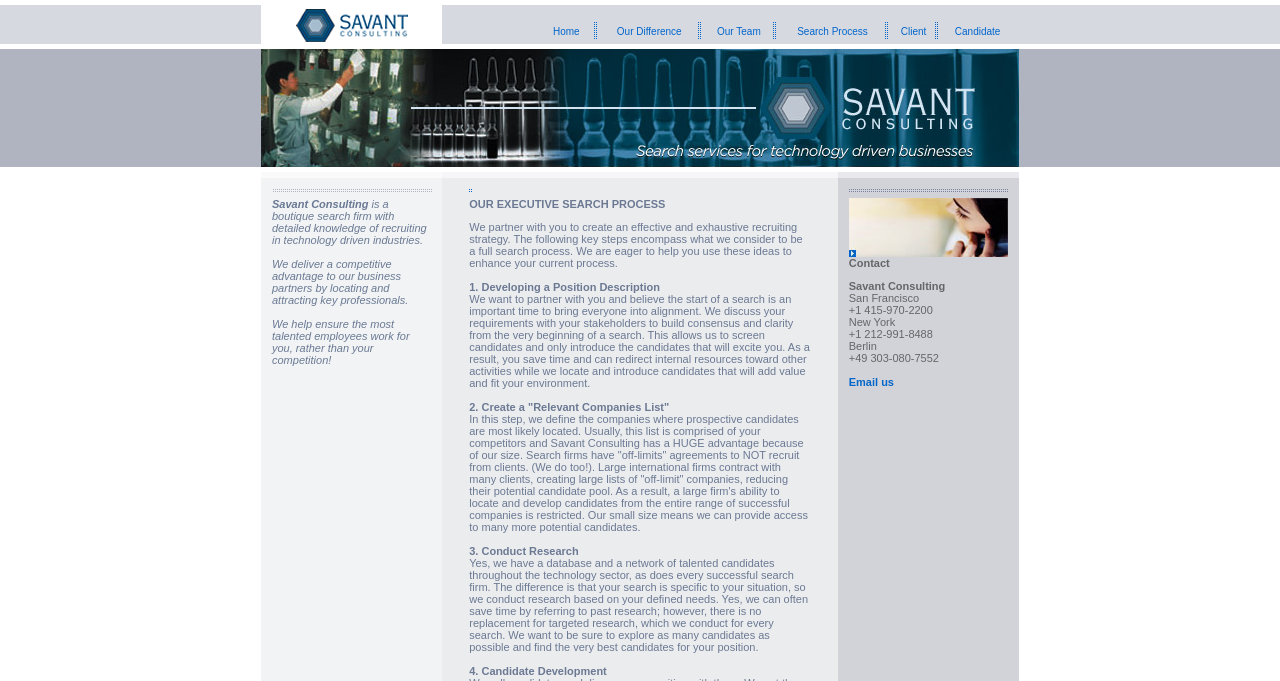Provide a brief response in the form of a single word or phrase:
How many columns are there in the table at the bottom of the webpage?

3